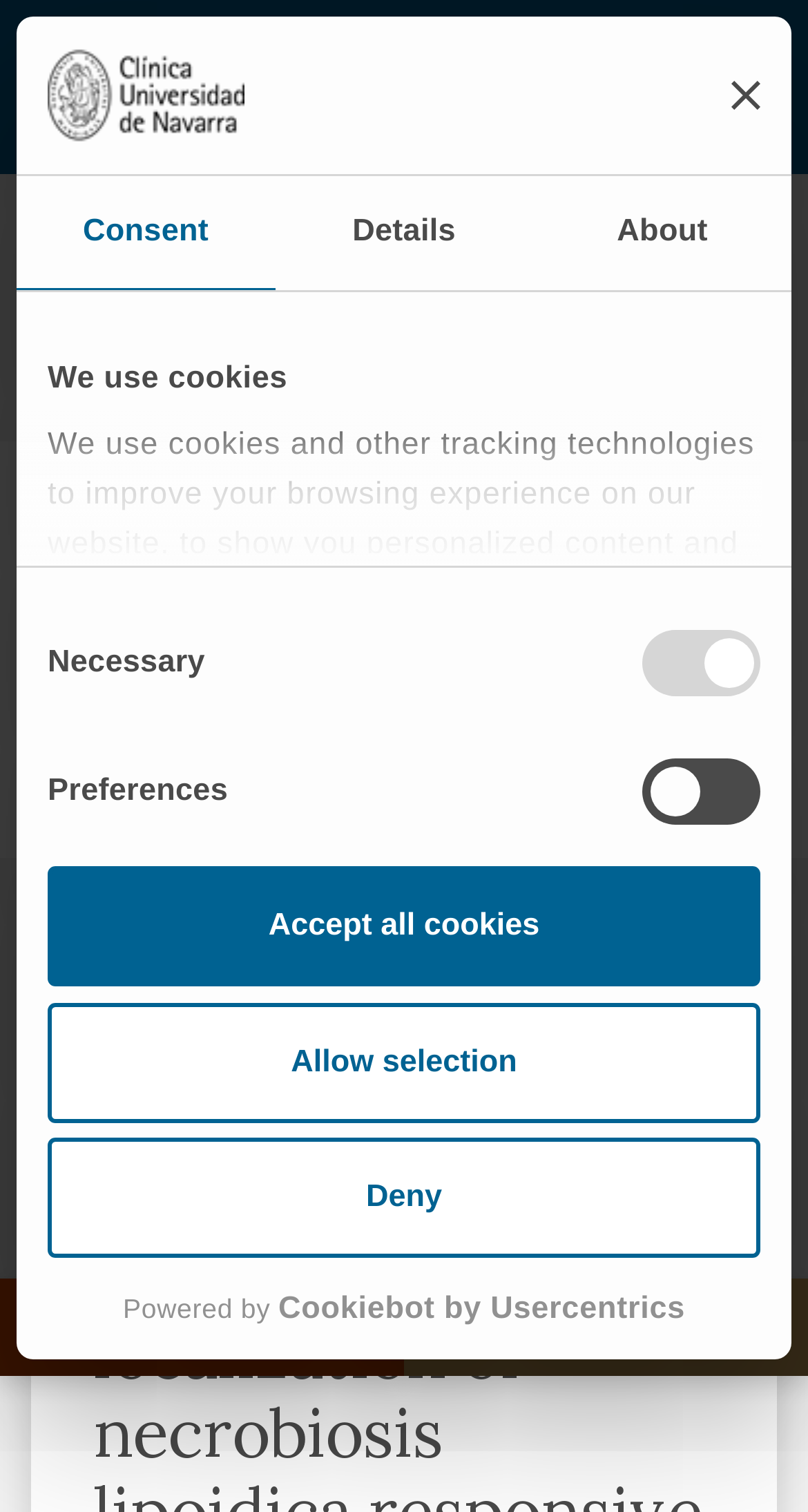Provide your answer in a single word or phrase: 
What is the category of the link 'Investigación y ensayos'?

Research